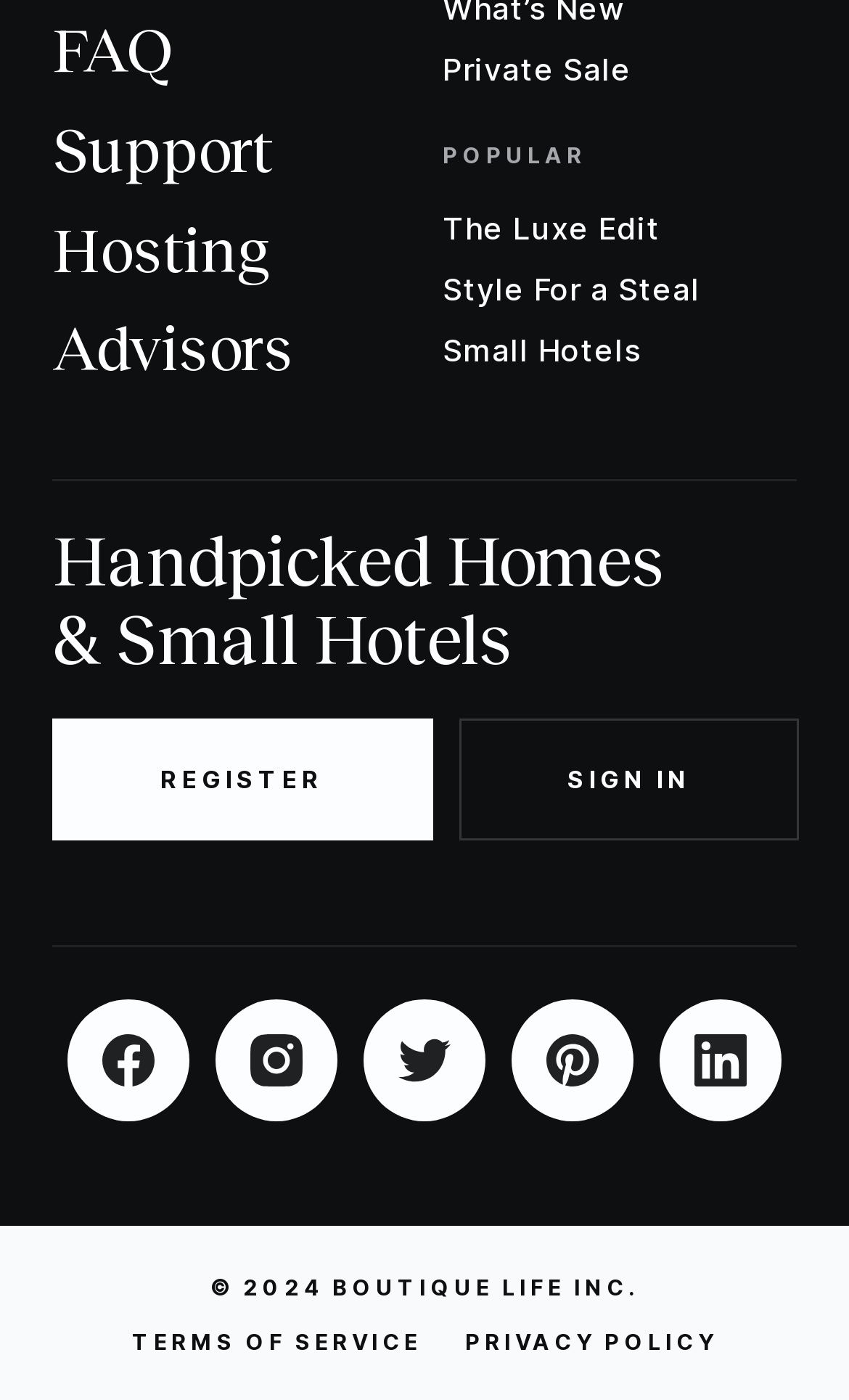Please locate the bounding box coordinates of the element that should be clicked to complete the given instruction: "go to FAQ page".

[0.062, 0.002, 0.203, 0.073]